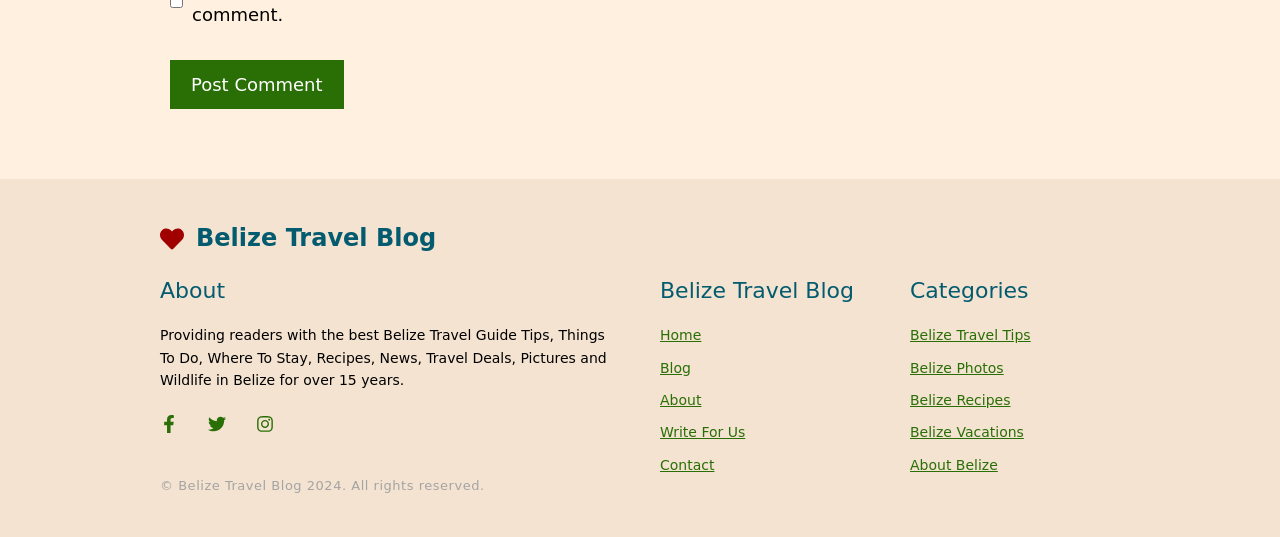Refer to the screenshot and answer the following question in detail:
What is the copyright year of the blog?

The copyright year can be found at the bottom of the webpage in the static text element which reads '© Belize Travel Blog 2024. All rights reserved.'